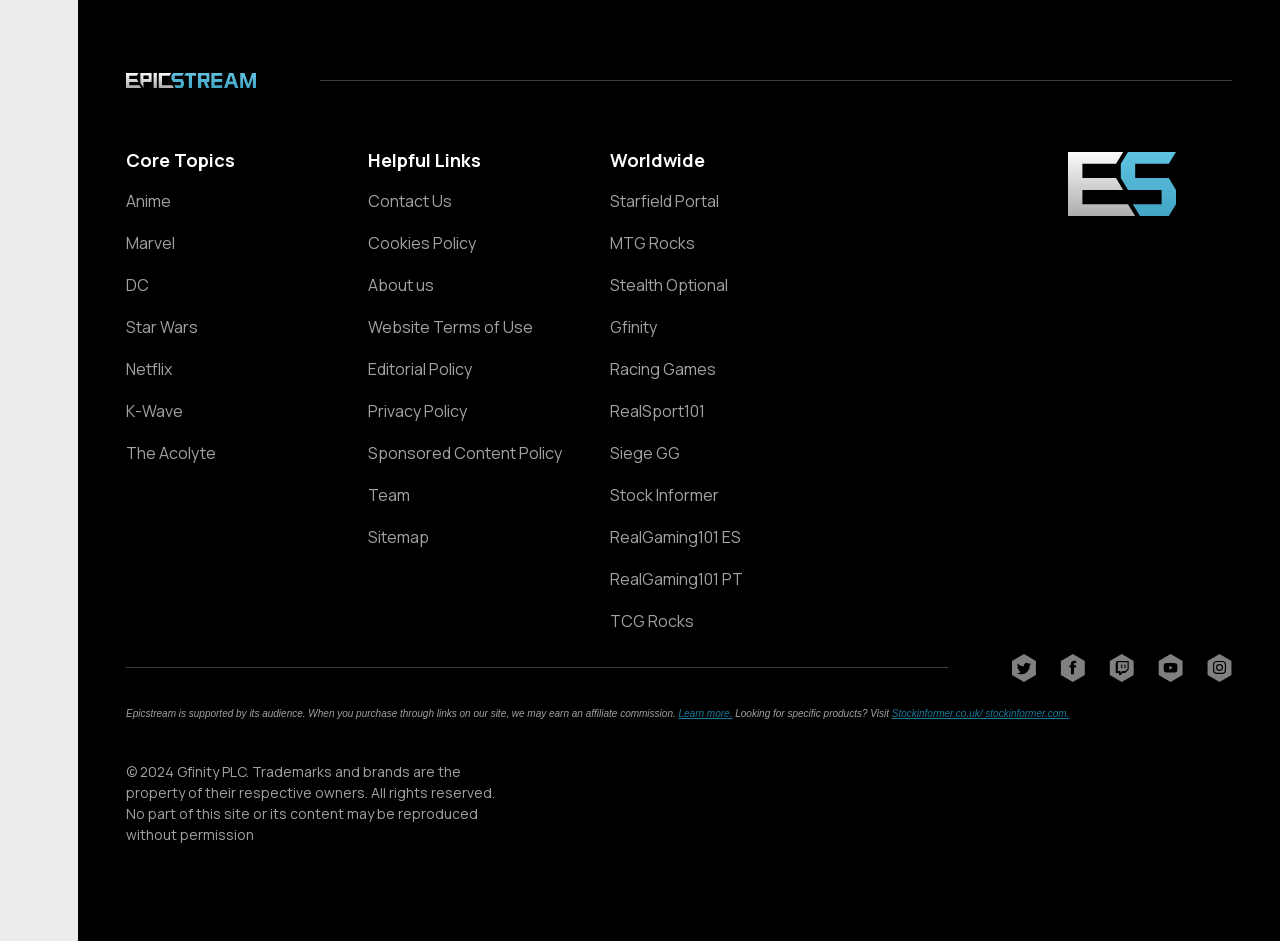Please determine the bounding box coordinates for the element with the description: "Website Terms of Use".

[0.288, 0.337, 0.439, 0.357]